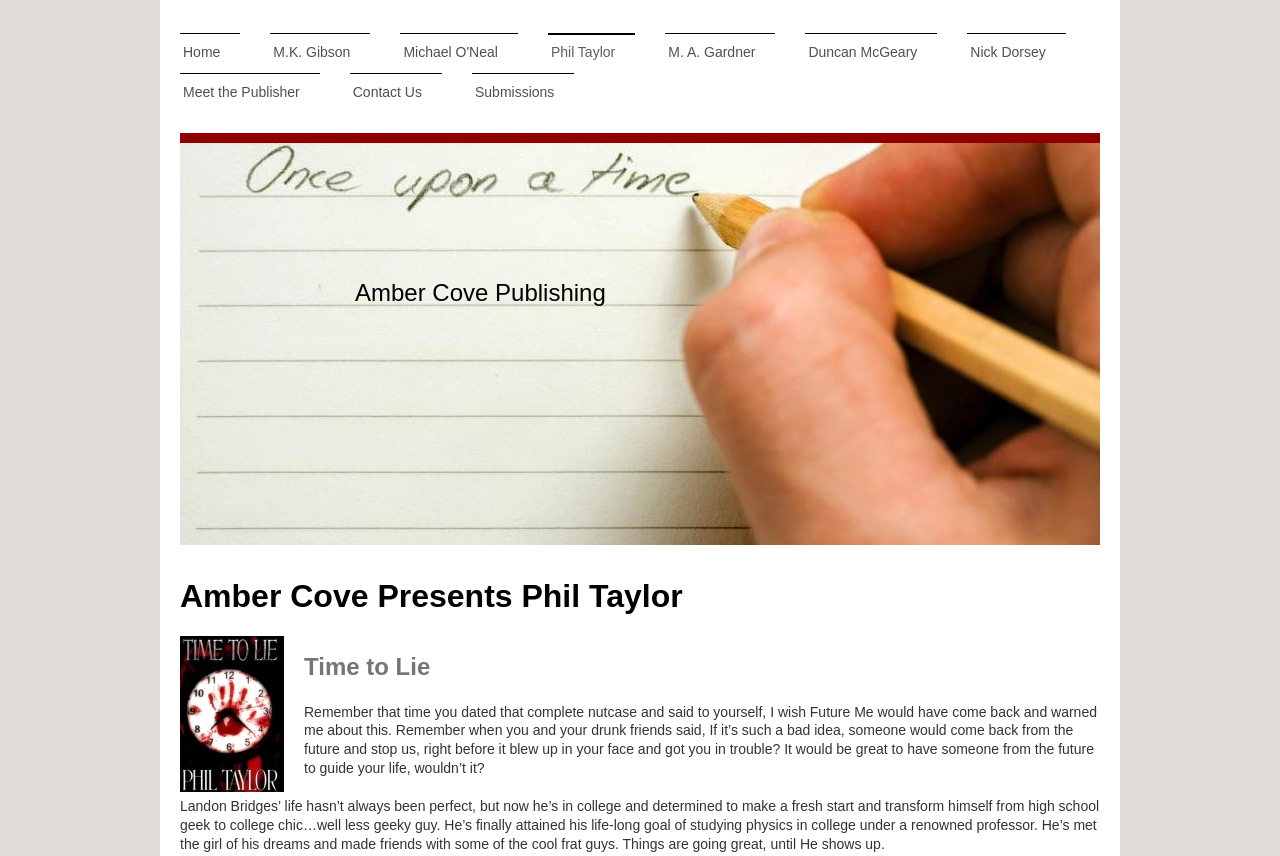What is Landon Bridges trying to achieve in college?
Please look at the screenshot and answer in one word or a short phrase.

Transform from high school geek to college chic